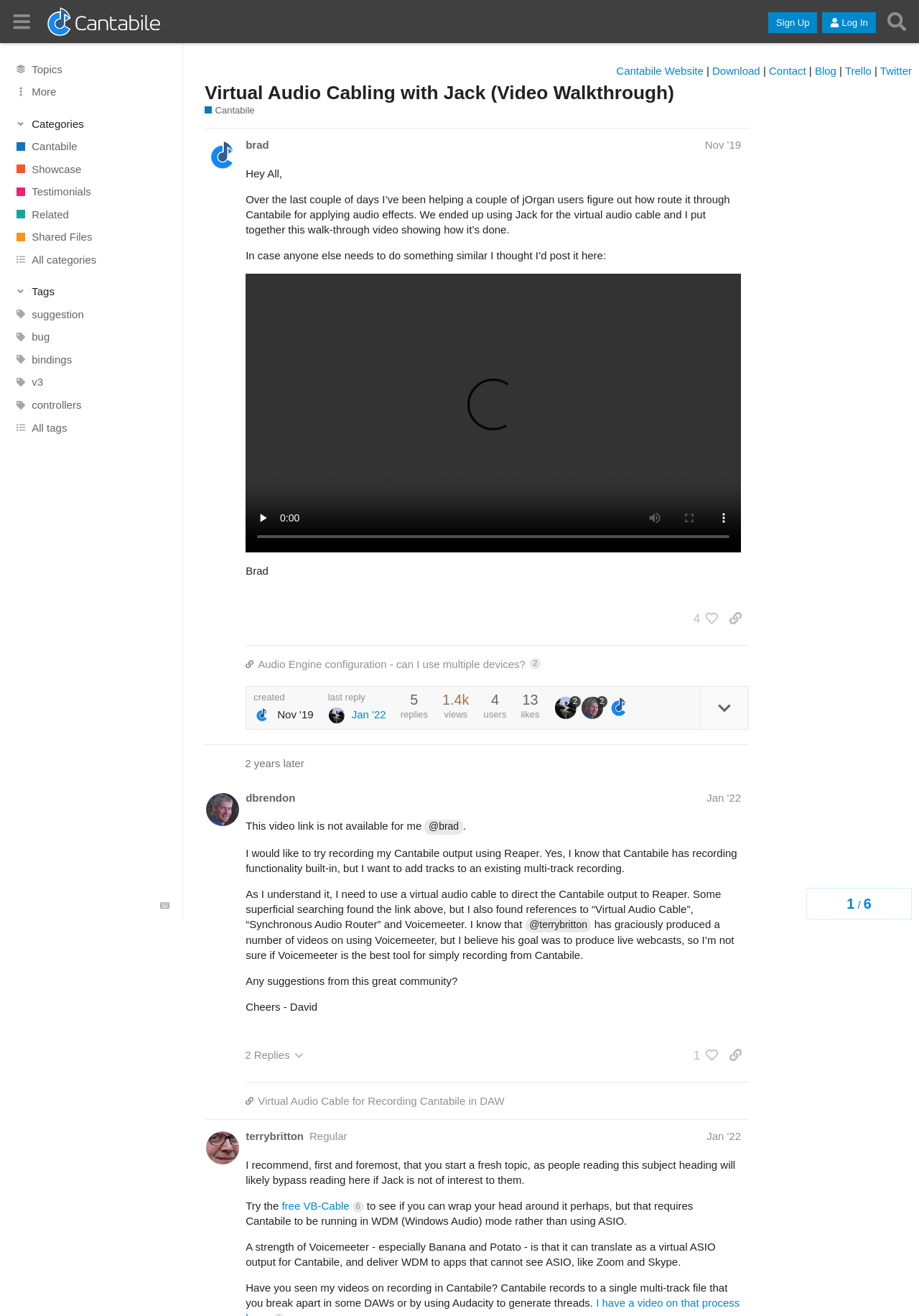Find the bounding box coordinates for the area that should be clicked to accomplish the instruction: "Click on the 'Log In' button".

[0.895, 0.009, 0.953, 0.025]